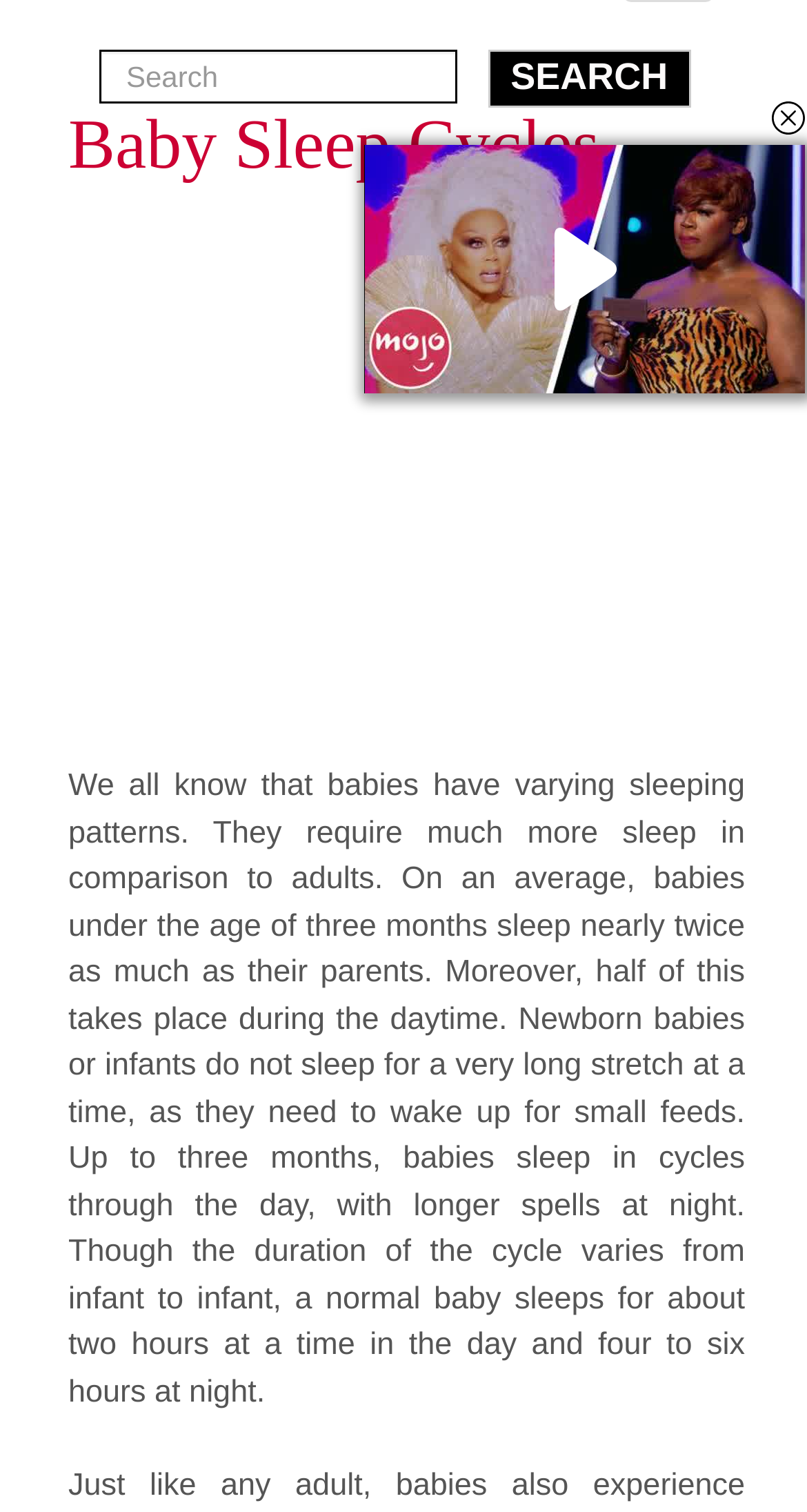Generate a comprehensive caption for the webpage you are viewing.

The webpage is about baby sleep cycles, specifically discussing the sleep patterns of infants and newborns. At the top of the page, there is a search bar with a textbox and a "SEARCH" button, allowing users to search for specific topics. 

Below the search bar, there is a heading that reads "Baby Sleep Cycles". 

To the right of the heading, there is an advertisement iframe that takes up a significant portion of the page. 

The main content of the page is a block of text that explains the sleep patterns of babies under three months old. The text describes how babies sleep in cycles throughout the day, with longer spells at night, and how the duration of these cycles varies from infant to infant. 

There are two images on the page, one located at the top right corner and the other at the middle right section of the page.